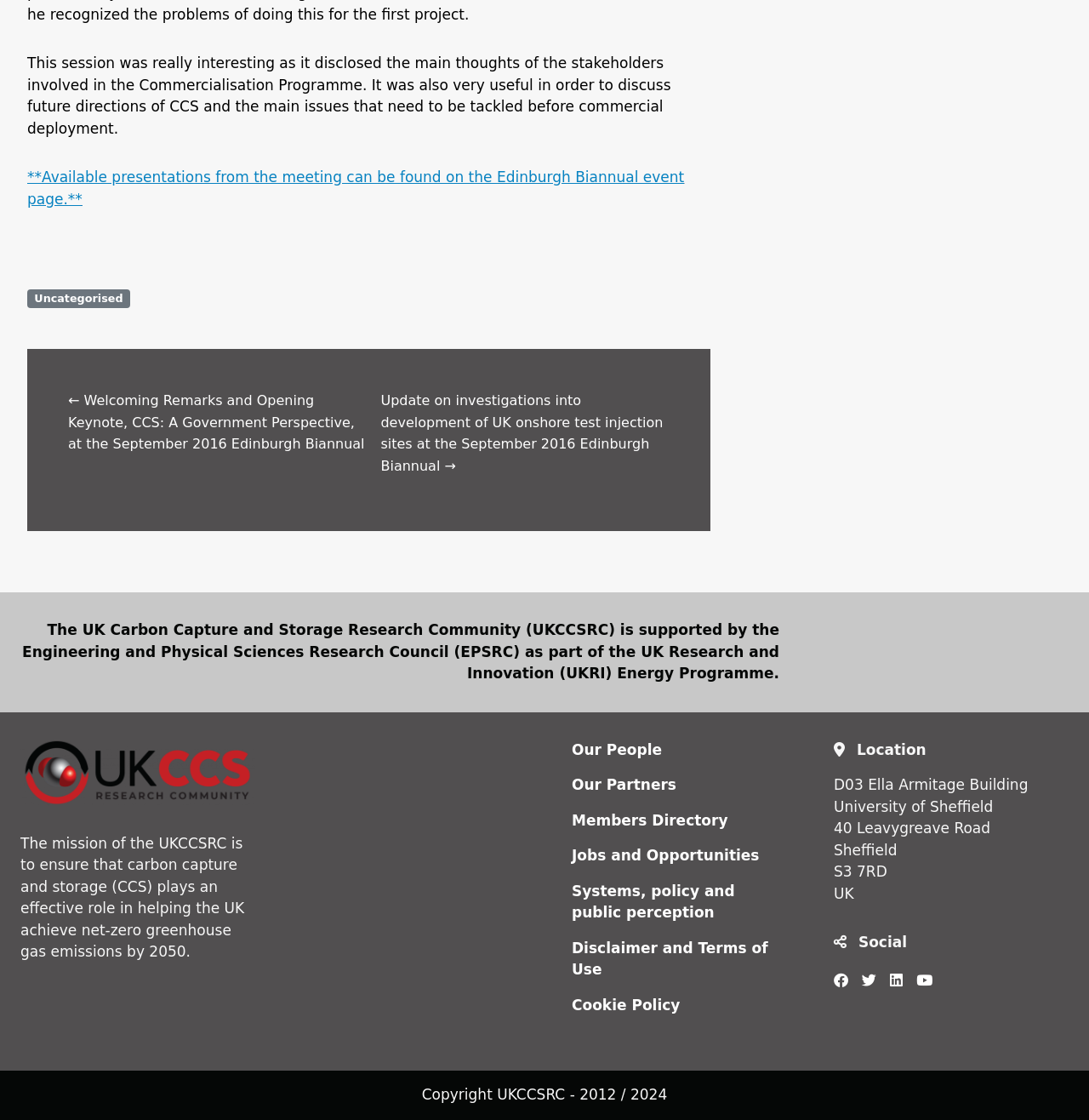What is the topic of the meeting discussed in the webpage?
Please answer the question with as much detail and depth as you can.

The webpage discusses a meeting related to the Commercialisation Programme, as mentioned in the first paragraph of the webpage. The paragraph states that the session was interesting and useful in discussing future directions of CCS and the main issues that need to be tackled before commercial deployment.